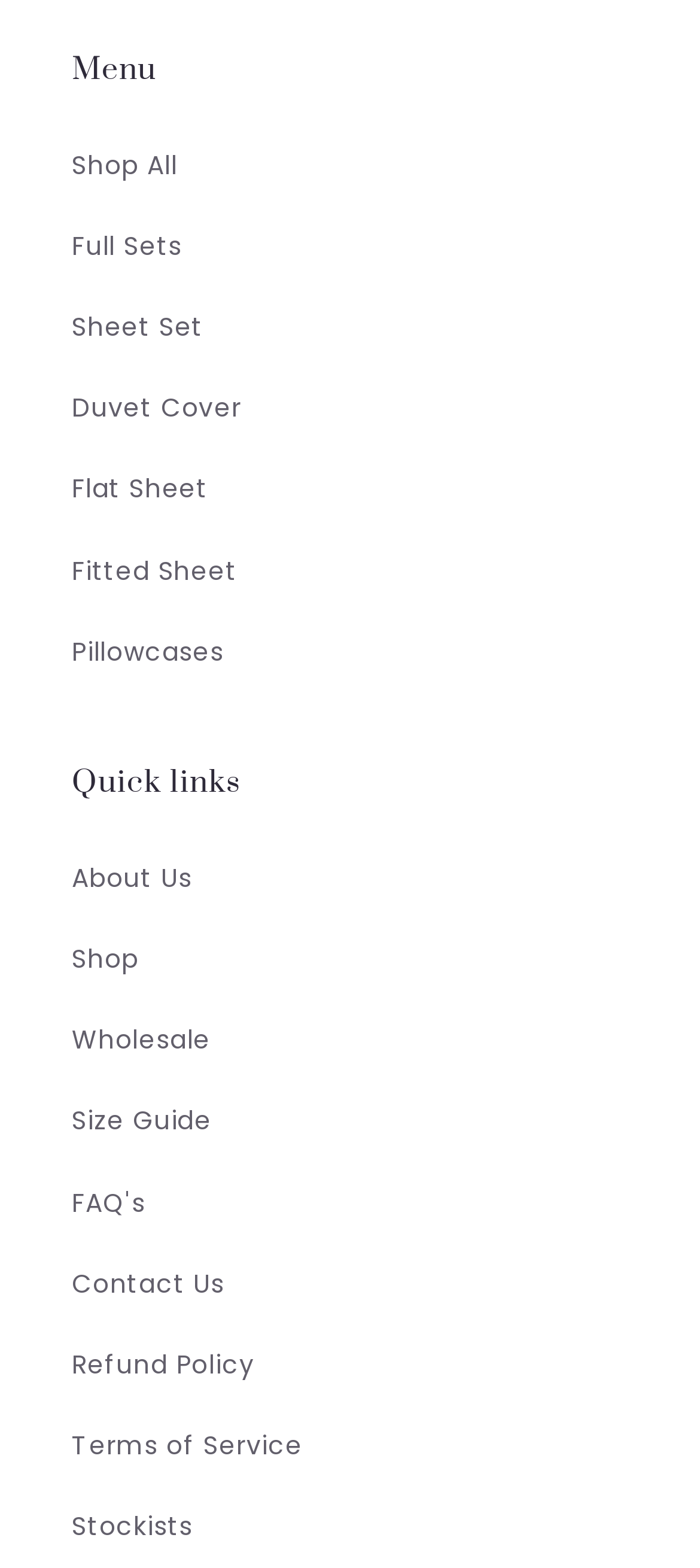Answer the question below in one word or phrase:
What is the first menu item?

Shop All